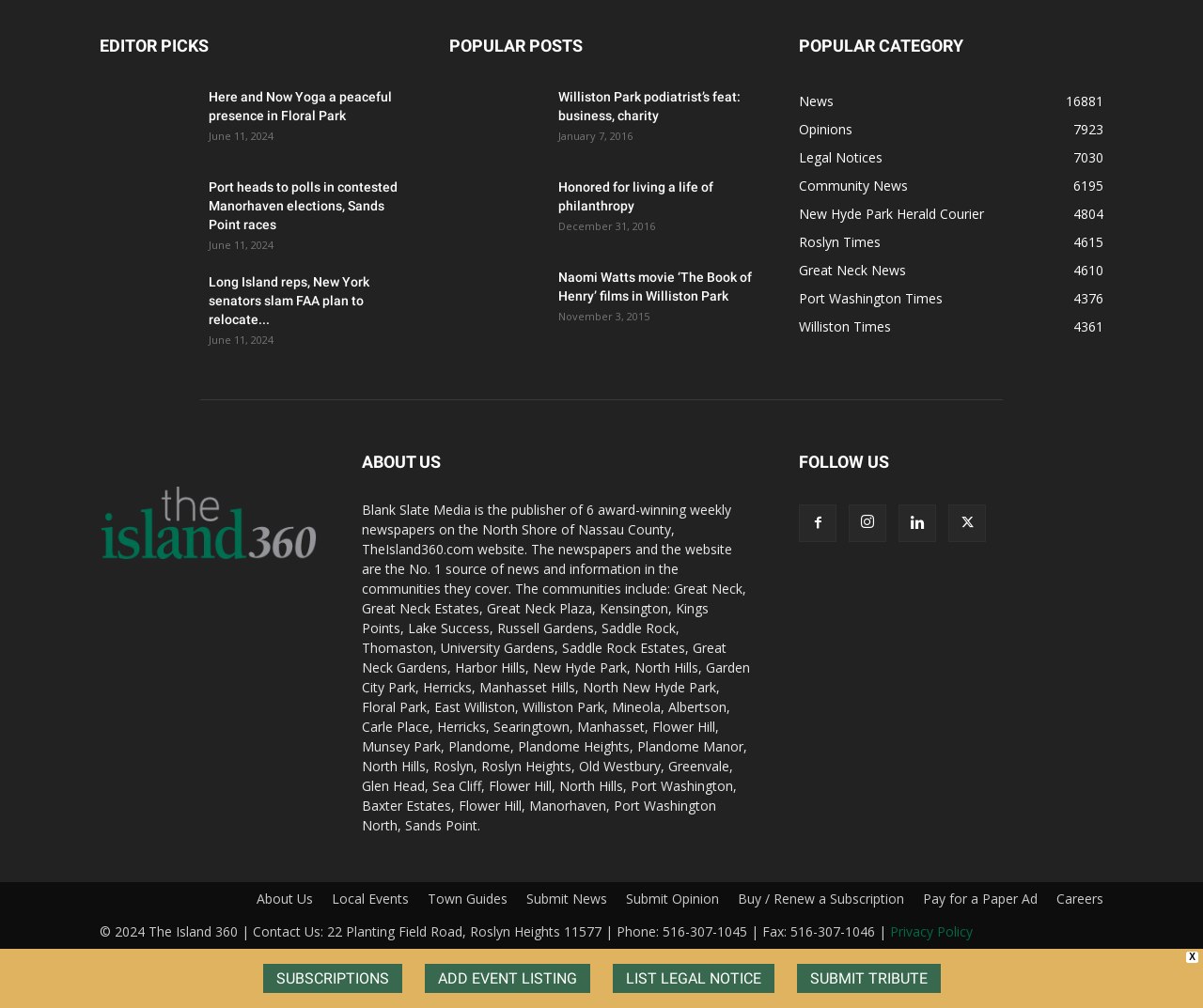Examine the image carefully and respond to the question with a detailed answer: 
What is the name of the website?

I found the name of the website by looking at the image element with the text 'The Island 360' in the complementary region.